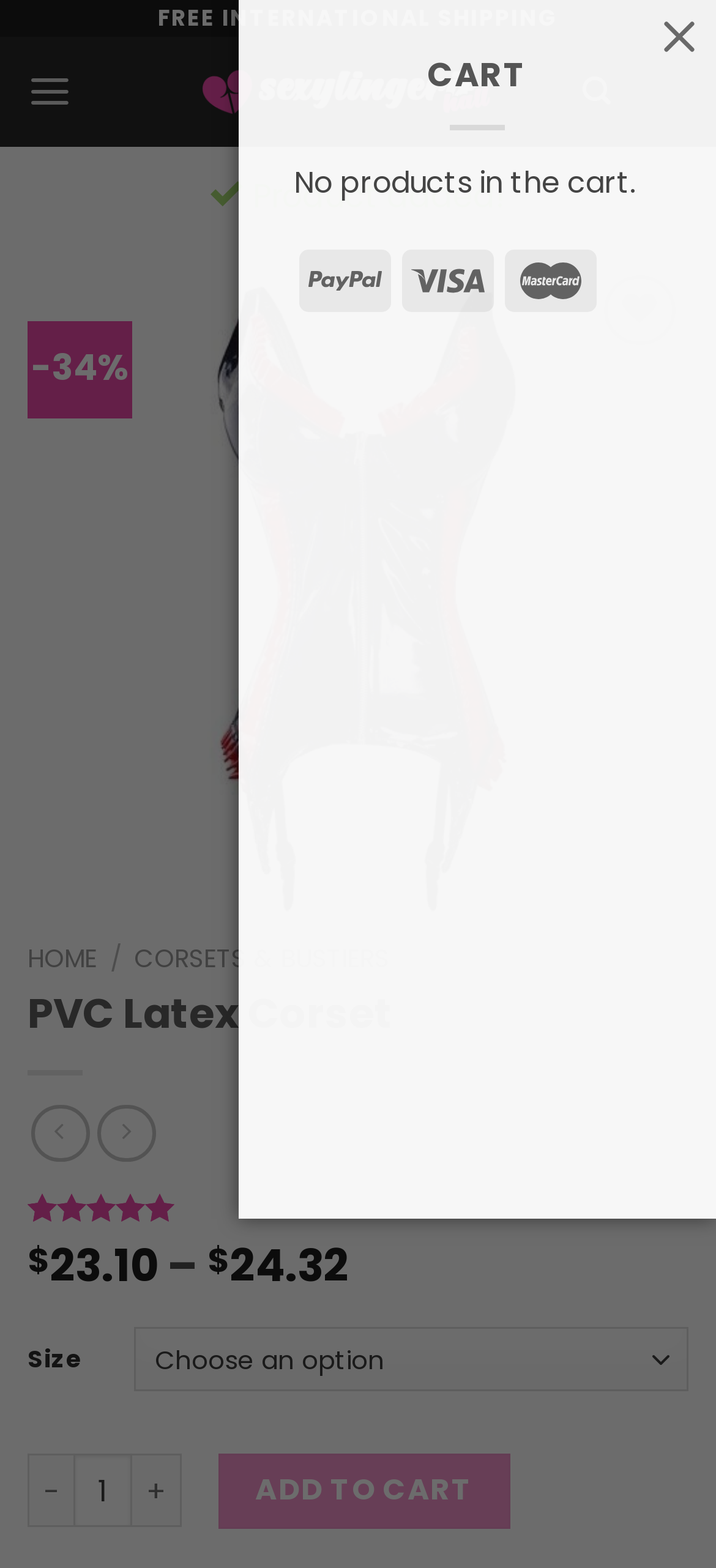Find the bounding box coordinates for the UI element whose description is: "parent_node: All aria-label="Search"". The coordinates should be four float numbers between 0 and 1, in the format [left, top, right, bottom].

[0.814, 0.036, 0.853, 0.081]